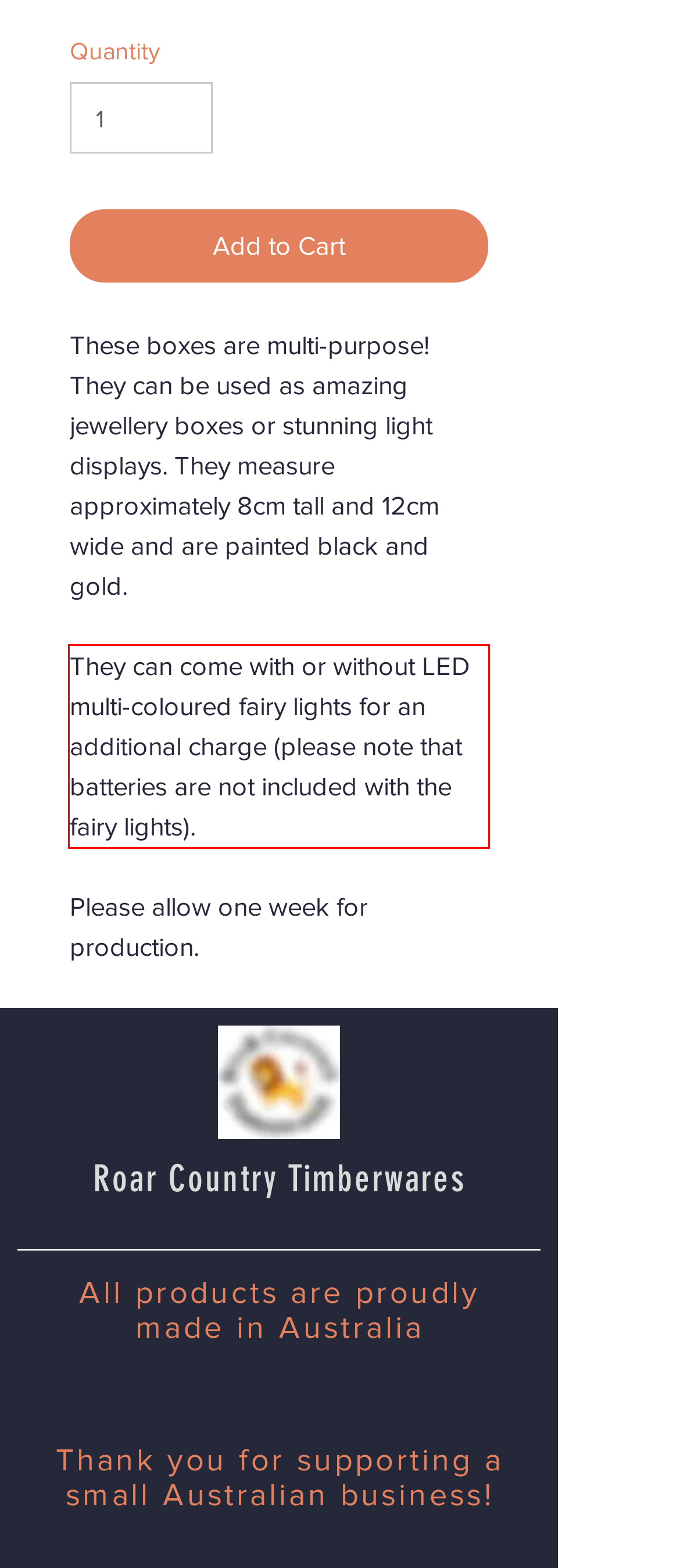Please recognize and transcribe the text located inside the red bounding box in the webpage image.

They can come with or without LED multi-coloured fairy lights for an additional charge (please note that batteries are not included with the fairy lights).